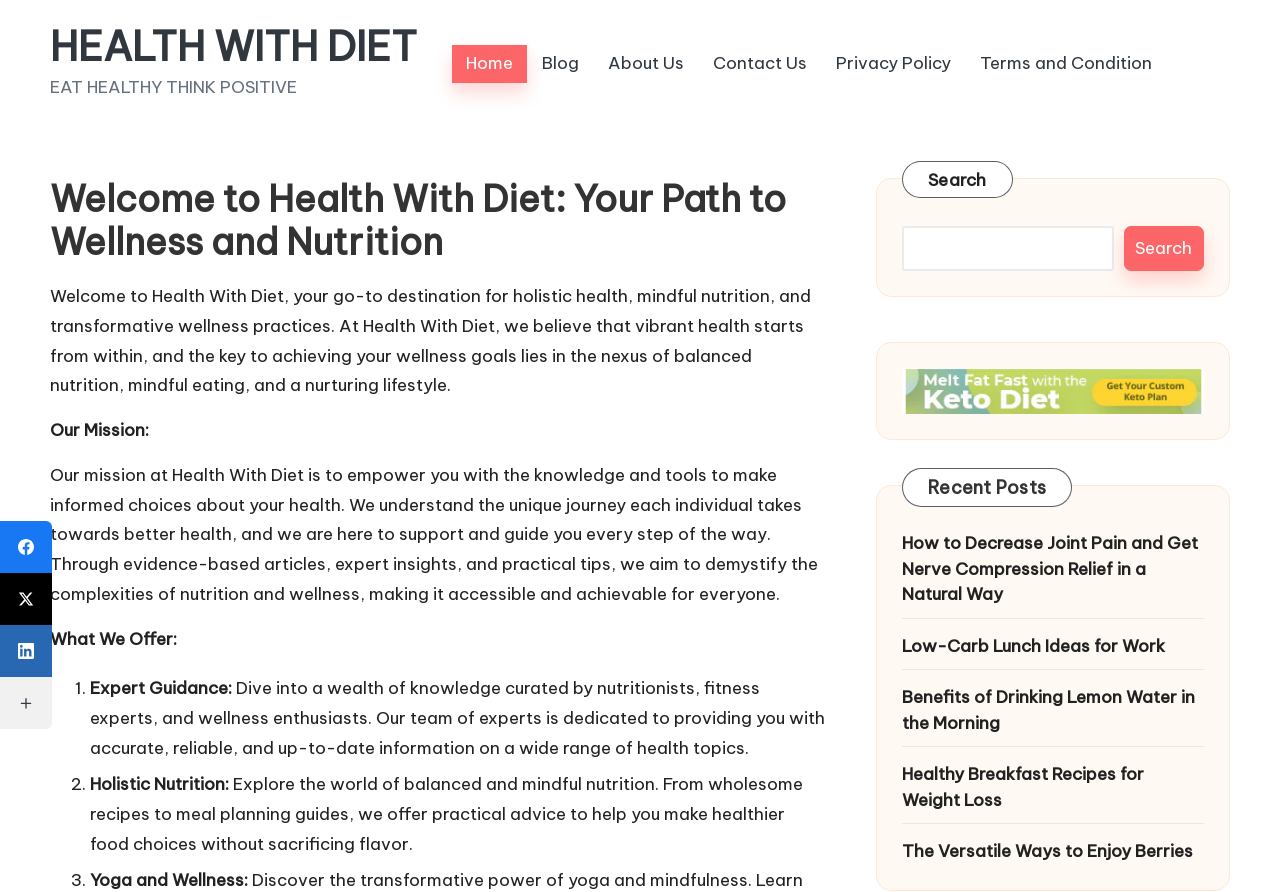Identify the bounding box coordinates of the region that needs to be clicked to carry out this instruction: "Search for a topic". Provide these coordinates as four float numbers ranging from 0 to 1, i.e., [left, top, right, bottom].

[0.705, 0.253, 0.87, 0.304]